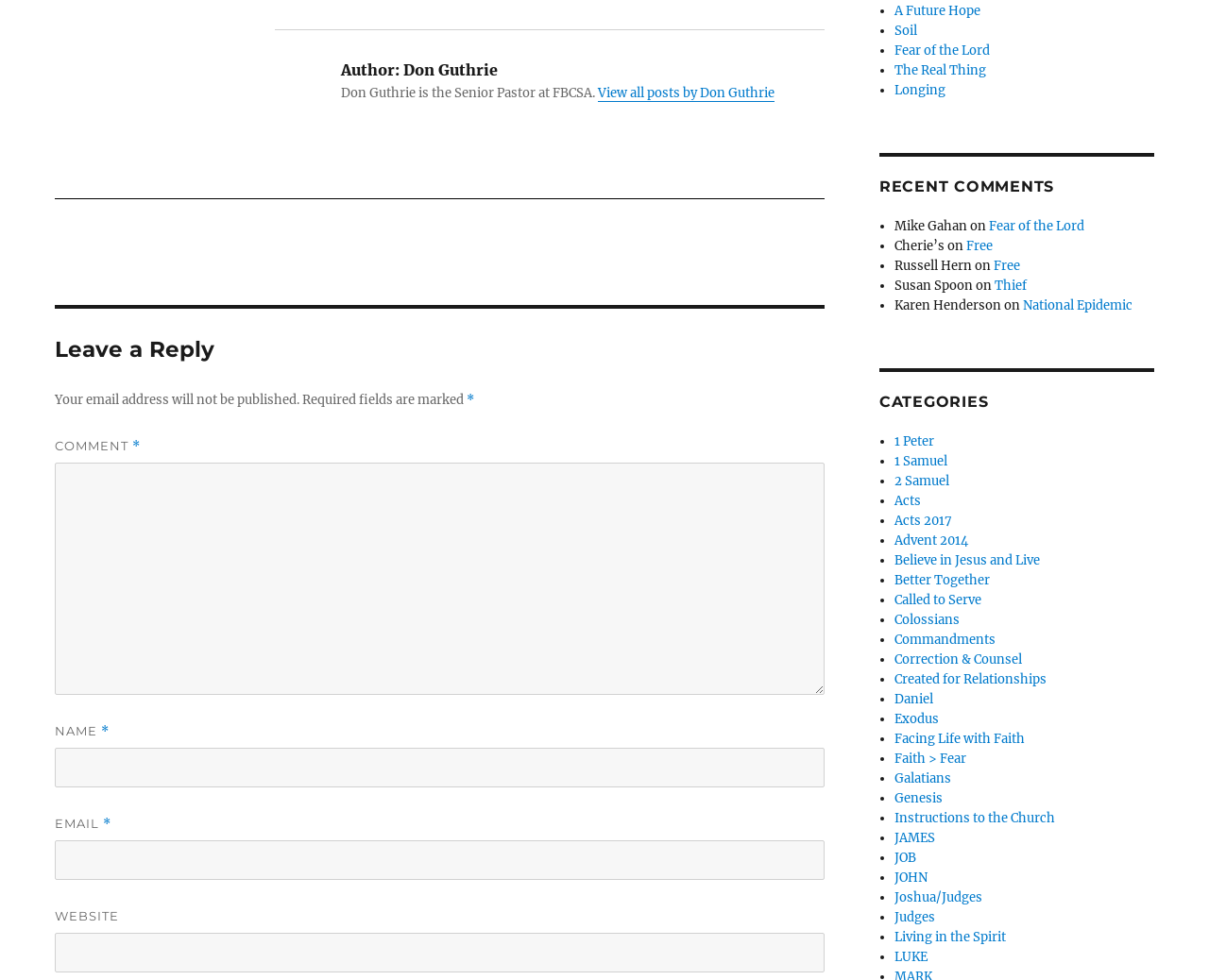Please locate the bounding box coordinates of the element that should be clicked to complete the given instruction: "View recent posts".

[0.727, 0.001, 0.955, 0.102]